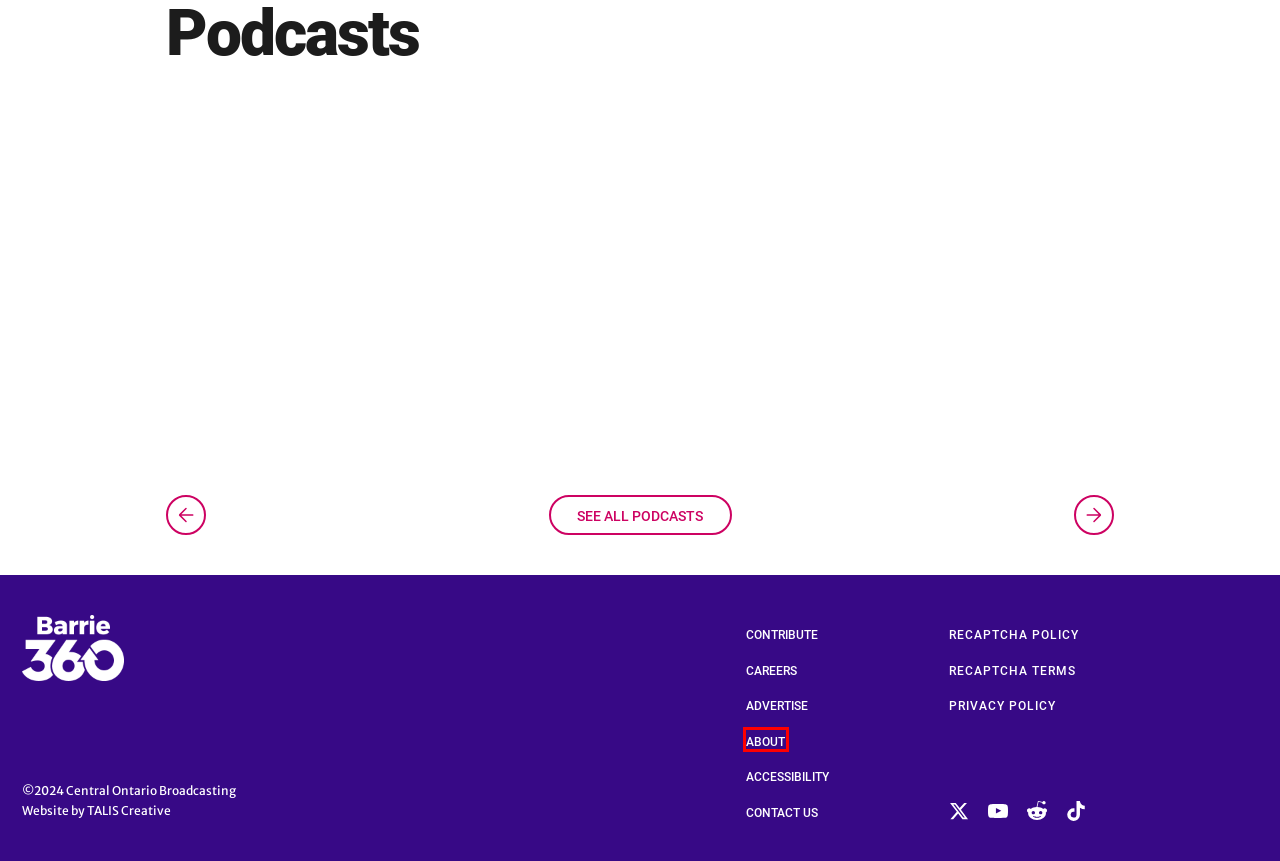Review the screenshot of a webpage which includes a red bounding box around an element. Select the description that best fits the new webpage once the element in the bounding box is clicked. Here are the candidates:
A. Contact Us | Barrie 360
B. A Modern Media Company | Central Ontario Broadcasting
C. Rock 95 | Classic Rock, new rock: get it all!
D. Barrie's Best Mix | 107.5 Kool FM
E. TALIS Creative | Strategic Branding & Design Consultancy Toronto - Barrie
F. Join The Team - Open Jon Opportunities | Central Ontario Broadcasting
G. Canadian Broadcasting Stations | Central Ontario Broadcasting
H. Accessibility Plan | Barrie 360

G